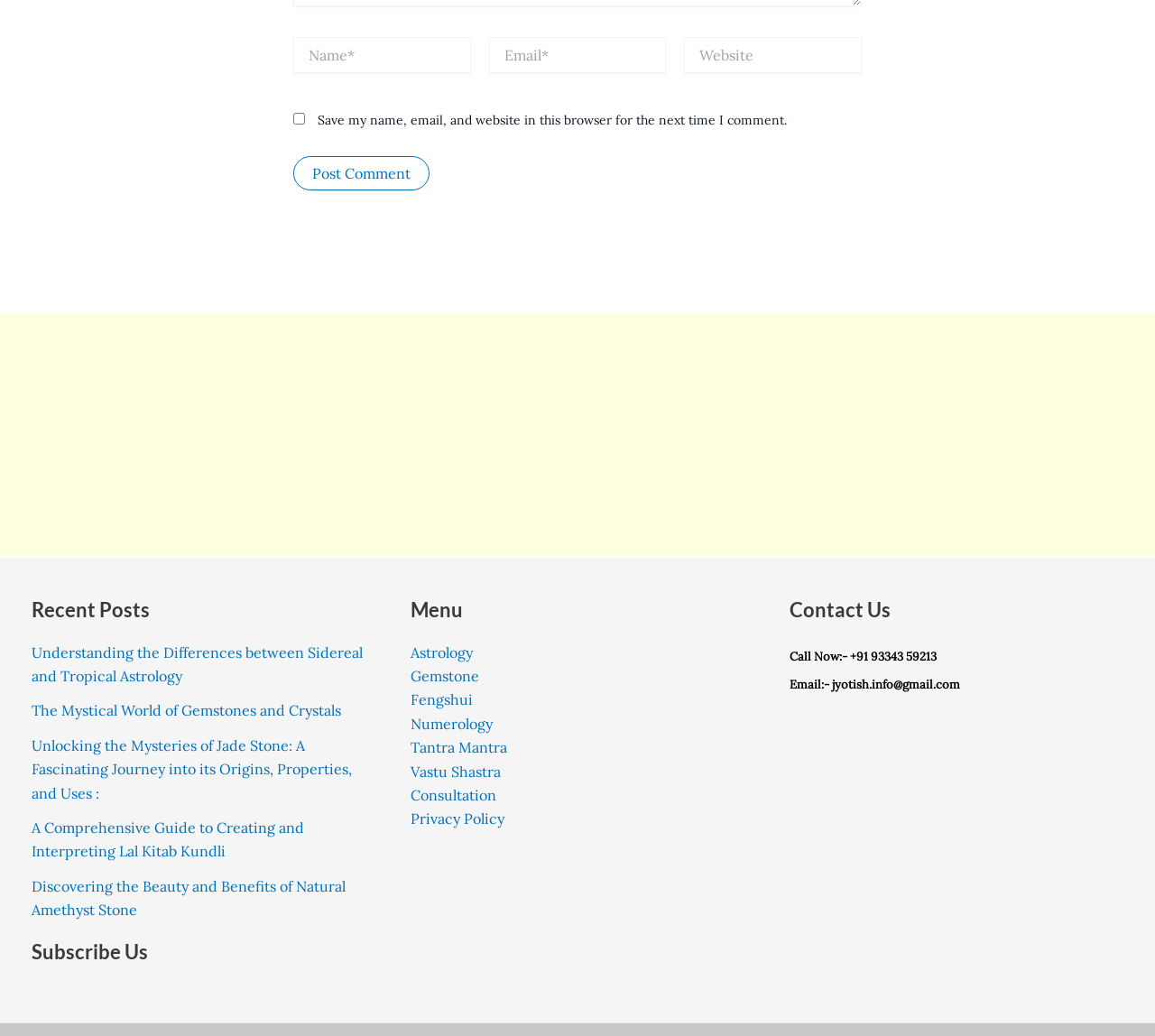How many links are there in the 'Recent Posts' section?
Based on the image, provide a one-word or brief-phrase response.

5